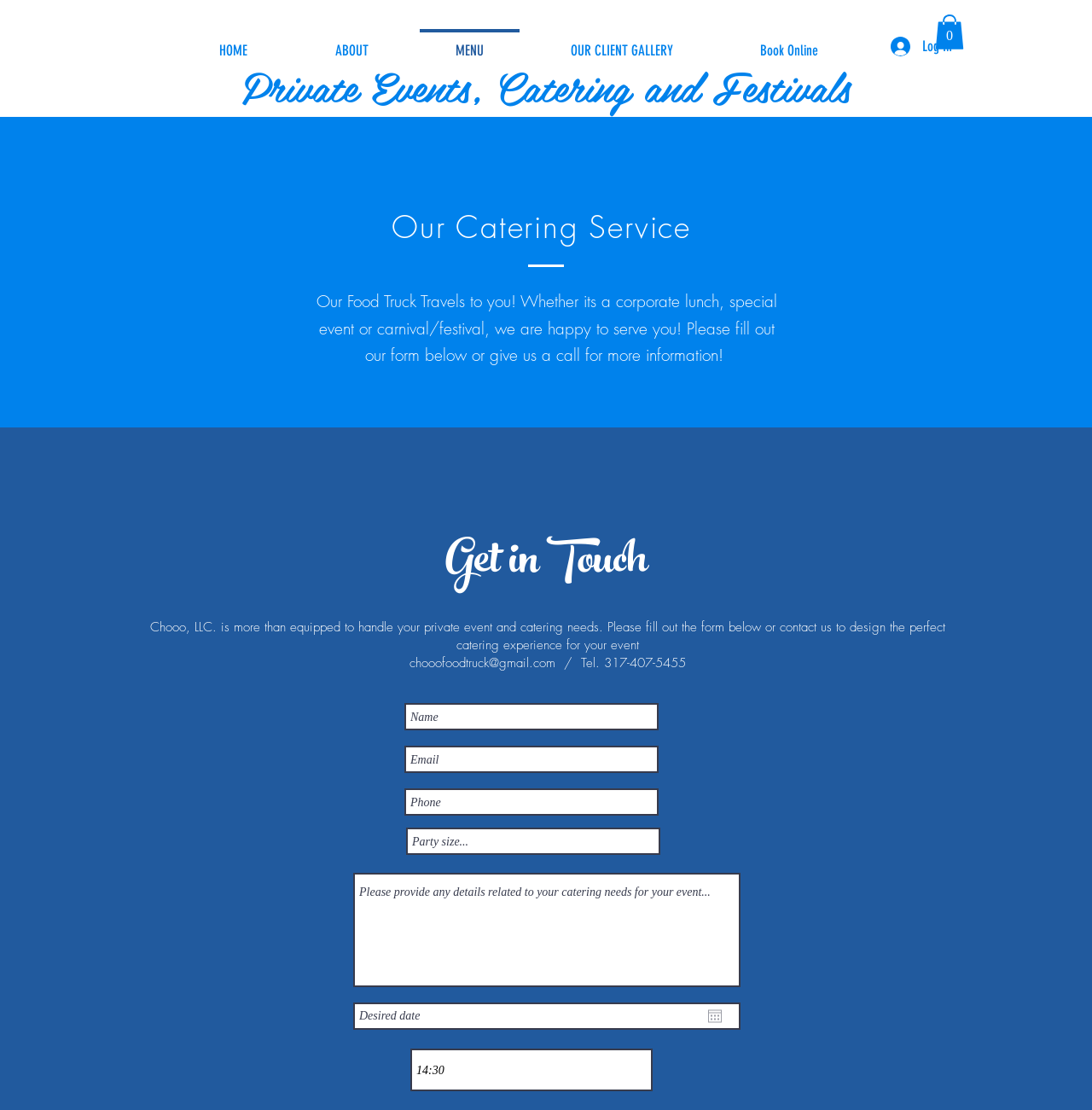Provide the bounding box coordinates of the HTML element this sentence describes: "parent_node: Spathiphyllum “Peace Lily”". The bounding box coordinates consist of four float numbers between 0 and 1, i.e., [left, top, right, bottom].

None